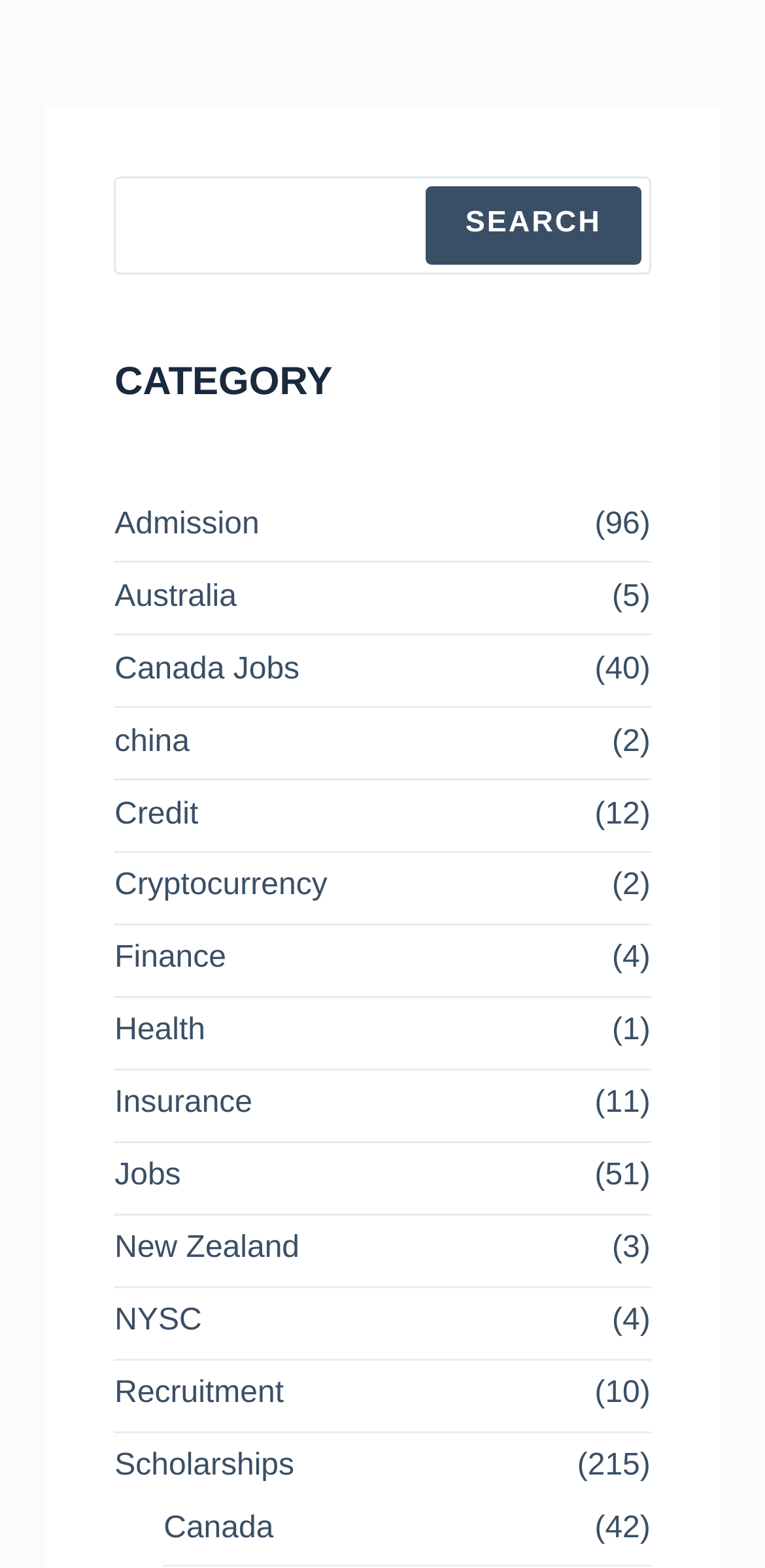What is the position of the 'Jobs' link?
Refer to the image and offer an in-depth and detailed answer to the question.

The 'Jobs' link is located at [0.15, 0.735, 0.264, 0.768]. By comparing its y1 and y2 coordinates with those of other elements, I determined that it is positioned in the middle of the webpage.